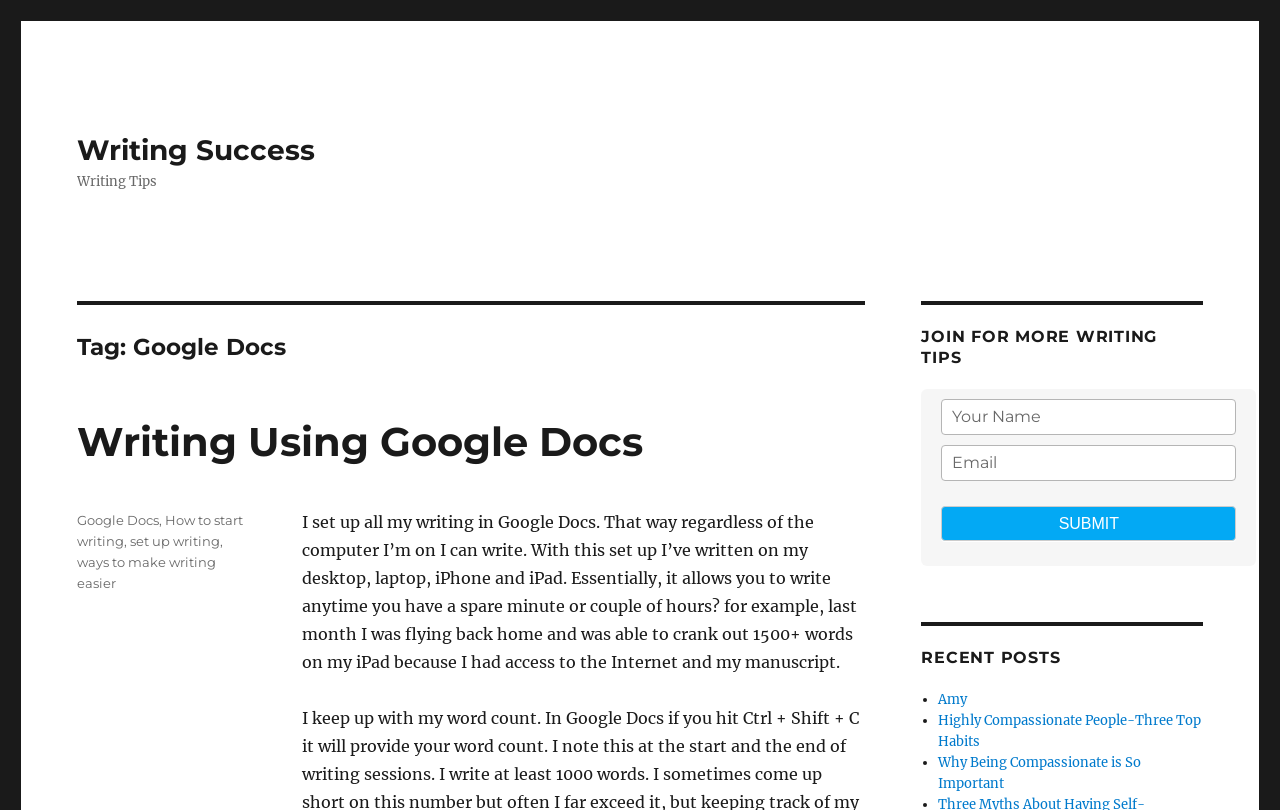Please find the bounding box coordinates of the element that must be clicked to perform the given instruction: "Read 'Why Being Compassionate is So Important'". The coordinates should be four float numbers from 0 to 1, i.e., [left, top, right, bottom].

[0.733, 0.931, 0.891, 0.978]